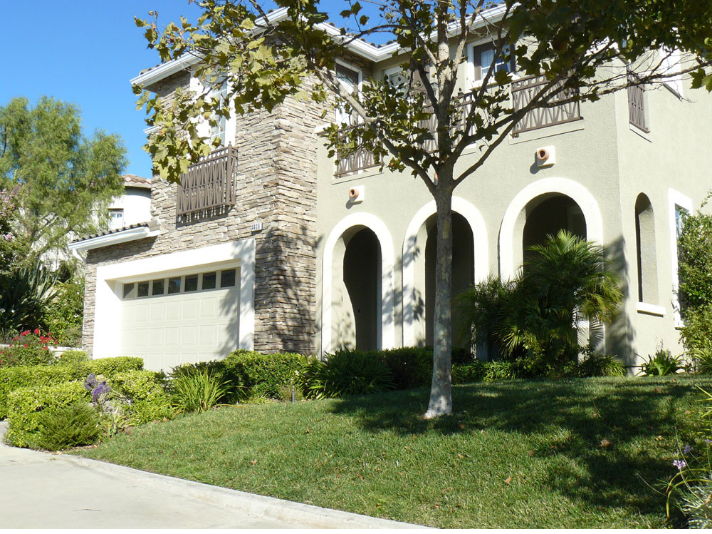Describe the scene depicted in the image with great detail.

This image showcases a beautiful residential exterior featuring a modern home with a stylish stone and stucco facade. The left side of the house is complemented by a well-maintained garden, where lush greenery and blooming flowers add a vibrant touch. A sturdy tree stands prominently in front of the house, providing shade and enhancing the natural beauty of the setting.

The house itself boasts architectural highlights such as arched doorways and a balcony with decorative railings. The large garage door is neatly integrated into the overall design, blending functionality with aesthetic appeal. Sunlight bathes the scene, accentuating the warm colors and textures of the home and landscaping, creating an inviting atmosphere. This depiction of residential harmony reflects the pride of ownership and the thoughtful design involved in creating a welcoming family abode.